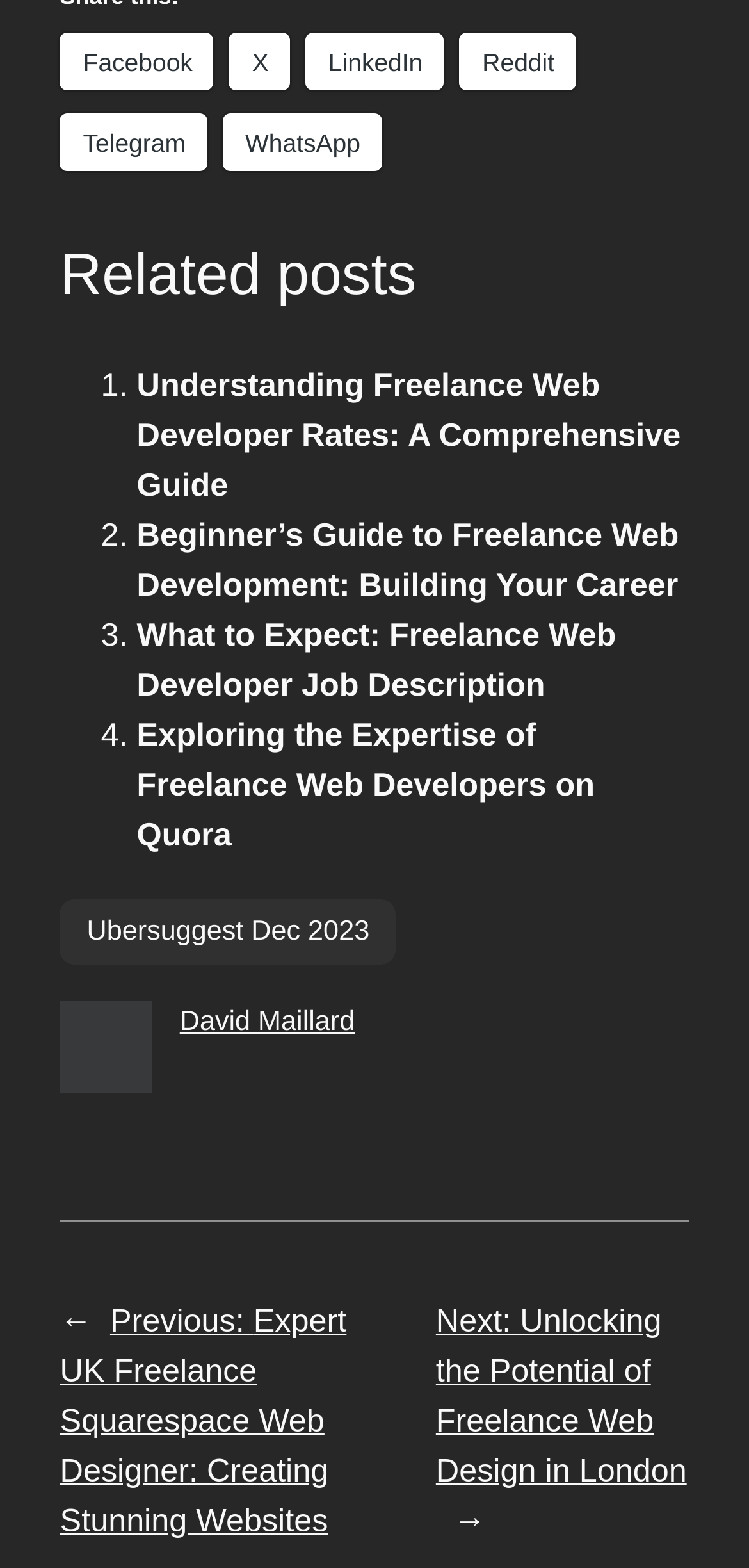Can you find the bounding box coordinates for the element that needs to be clicked to execute this instruction: "Click on Facebook"? The coordinates should be given as four float numbers between 0 and 1, i.e., [left, top, right, bottom].

[0.08, 0.021, 0.285, 0.058]